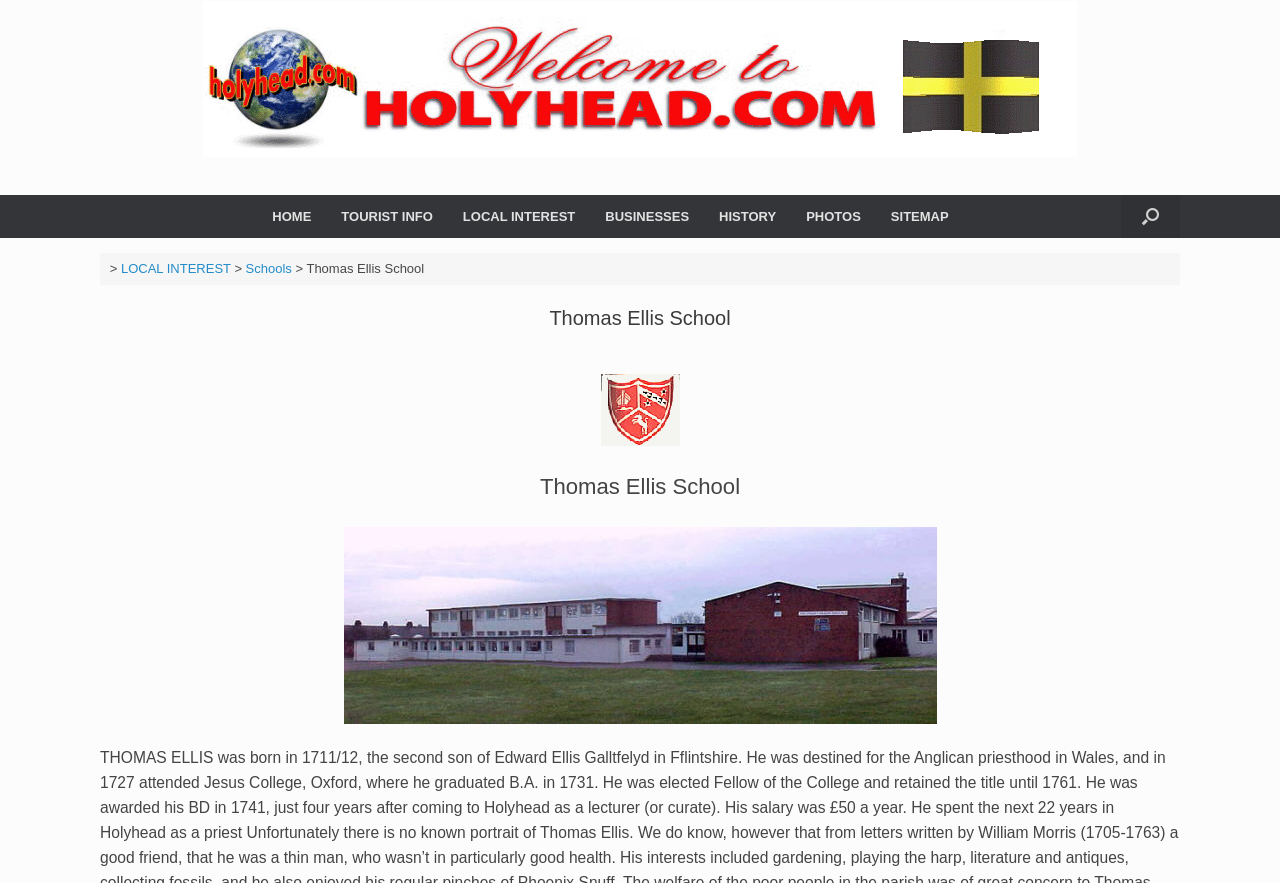Create a detailed summary of all the visual and textual information on the webpage.

The webpage is about Thomas Ellis School. At the top left corner, there is a logo image with a link to the homepage. Below the logo, there is a navigation menu with 7 links: HOME, TOURIST INFO, LOCAL INTEREST, BUSINESSES, HISTORY, PHOTOS, and SITEMAP. These links are aligned horizontally and take up most of the top section of the page.

On the top right corner, there is a search button labeled "Open the search". Below the navigation menu, there is a secondary menu with 3 links: LOCAL INTEREST, Schools, and another LOCAL INTEREST link. These links are also aligned horizontally.

The main content of the page is divided into sections, each with a heading. The first section has a heading "Thomas Ellis School" and is located below the secondary menu. The second section has an empty heading and is located below the first section. The third section has another heading "Thomas Ellis School" and is located at the bottom of the page.

There are no images on the page except for the logo at the top left corner. The overall structure of the page is organized, with clear headings and concise text.